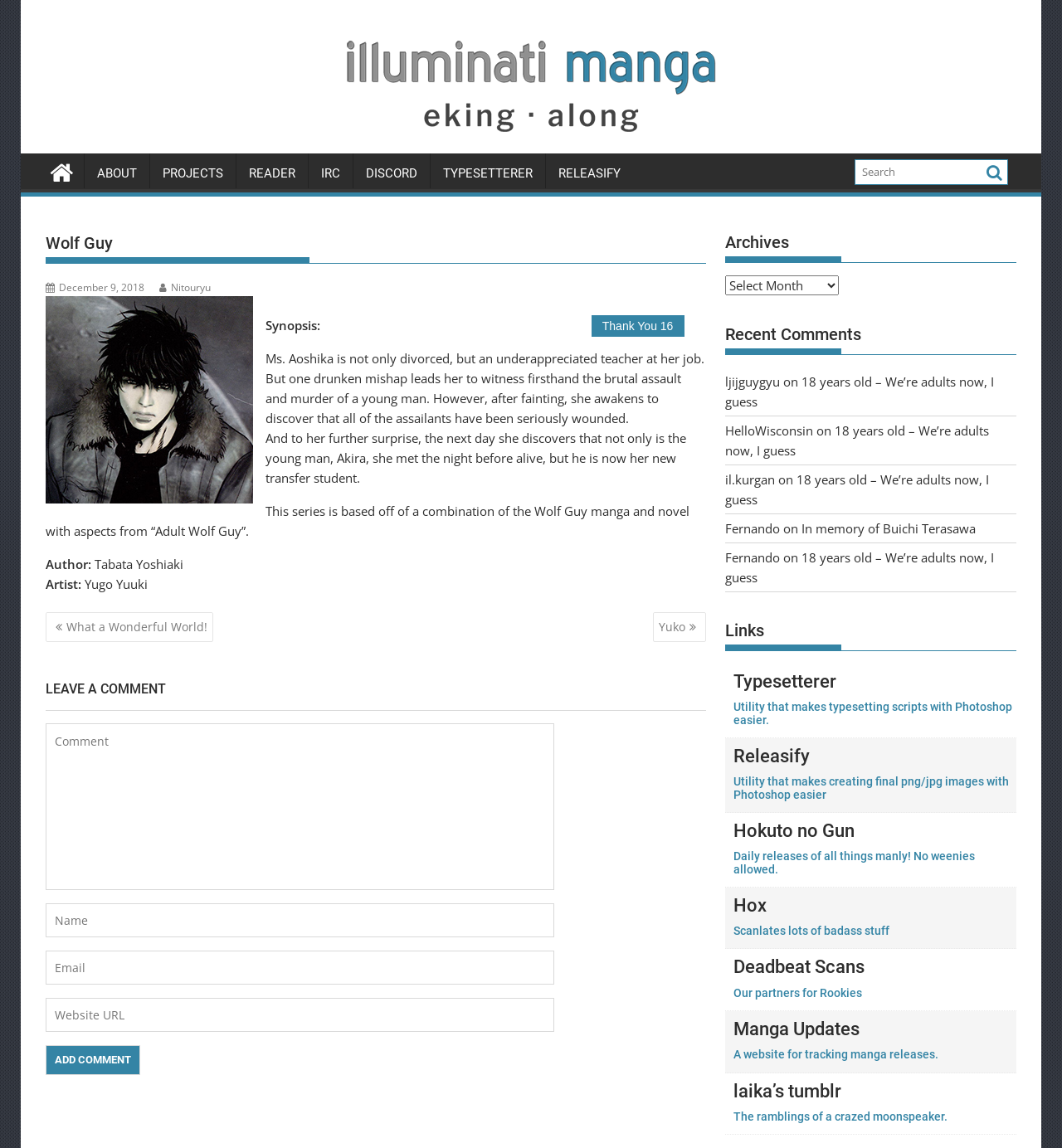How many textboxes are there for leaving a comment?
Look at the screenshot and give a one-word or phrase answer.

4